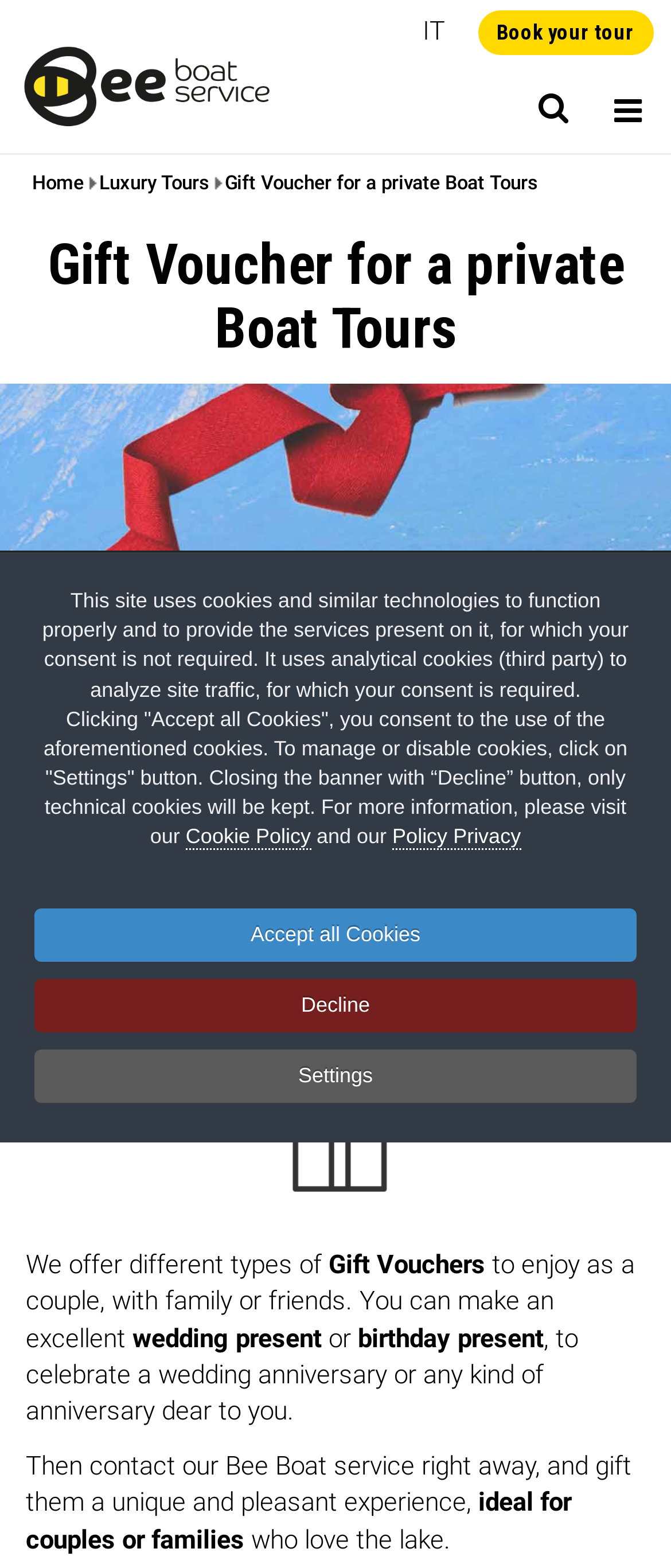What is the name of the boat service?
Please give a detailed answer to the question using the information shown in the image.

The webpage mentions 'Then contact our Bee Boat service right away, and gift them a unique and pleasant experience...' This indicates that the name of the boat service is Bee Boat service.